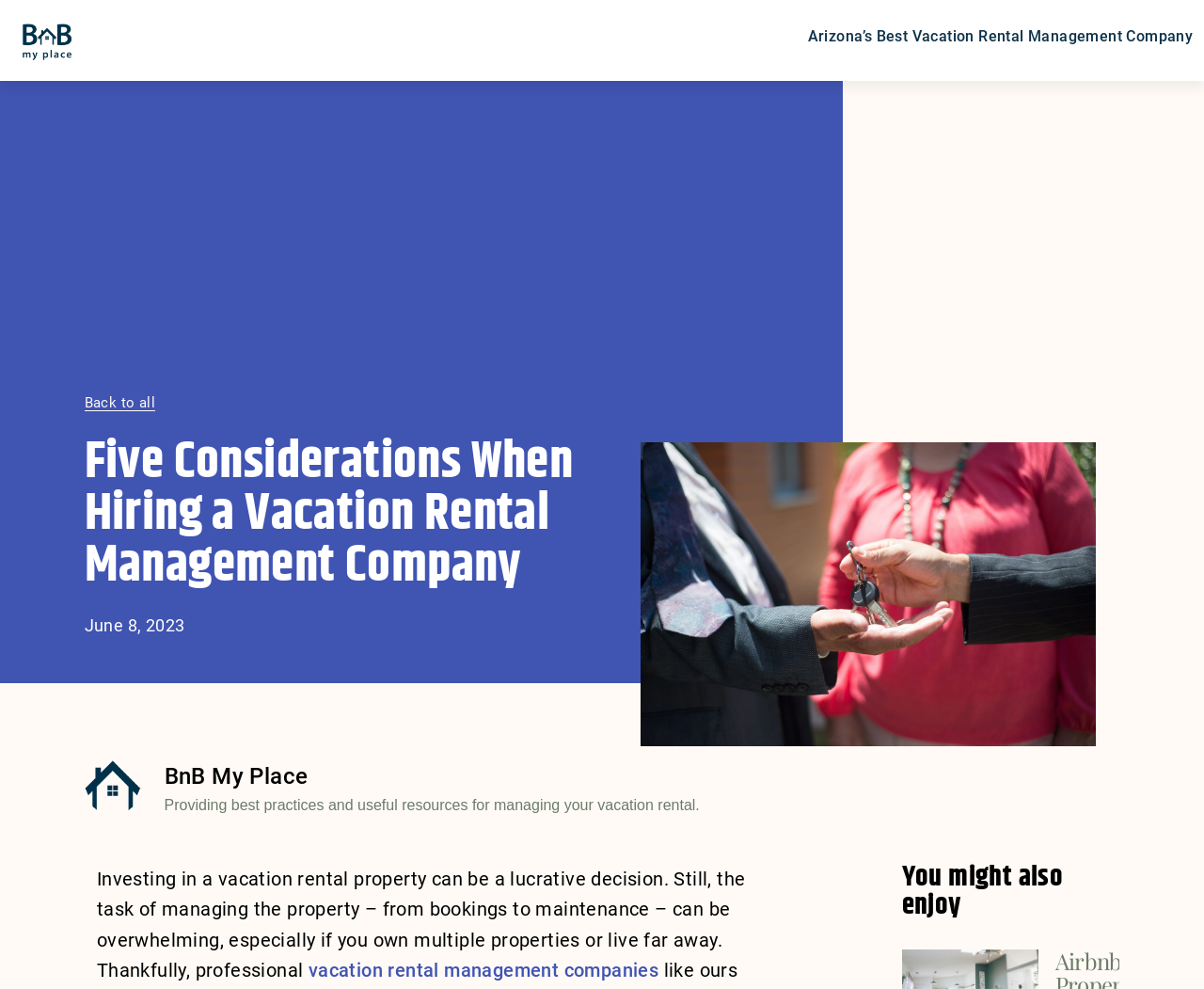Find the bounding box coordinates of the UI element according to this description: "vacation rental management companies".

[0.256, 0.97, 0.547, 0.992]